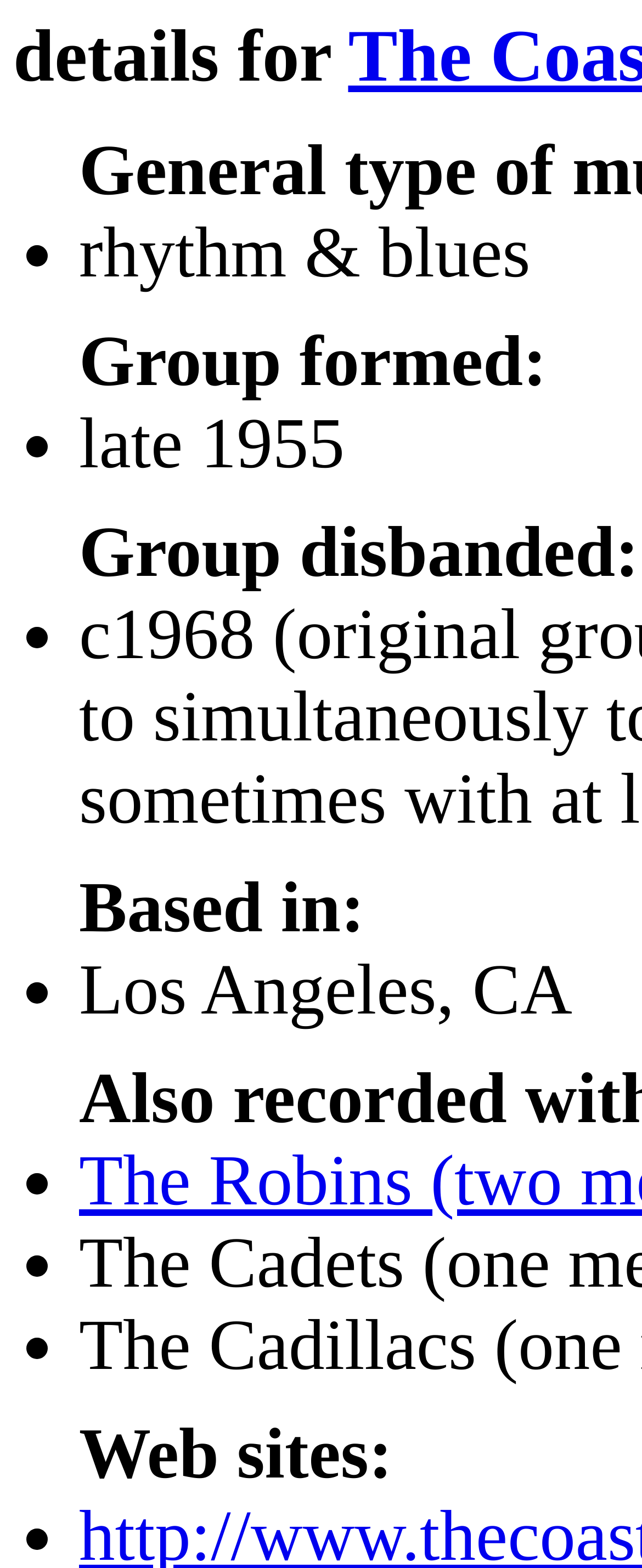Use a single word or phrase to answer the question:
What genre of music is The Coasters associated with?

rhythm & blues